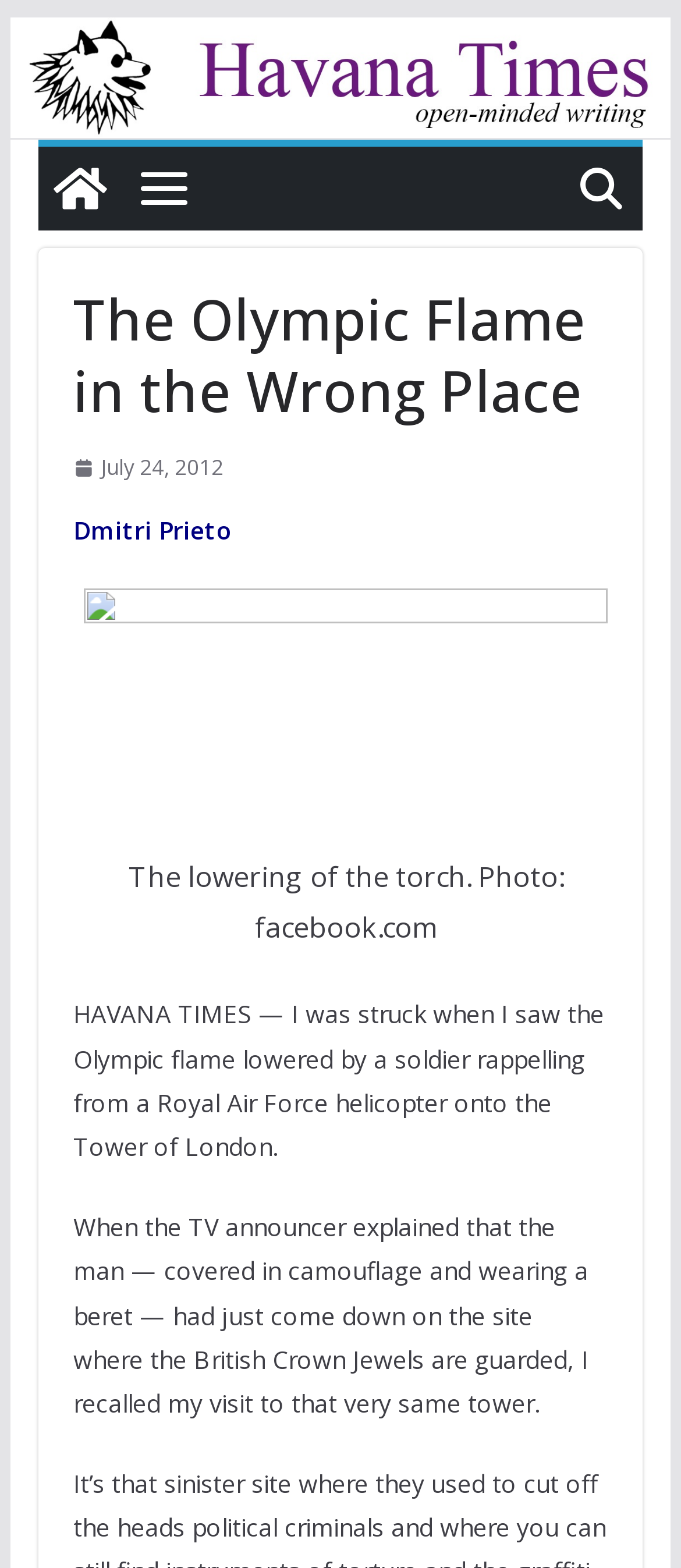What is the date of the article?
Please answer the question with a single word or phrase, referencing the image.

July 24, 2012